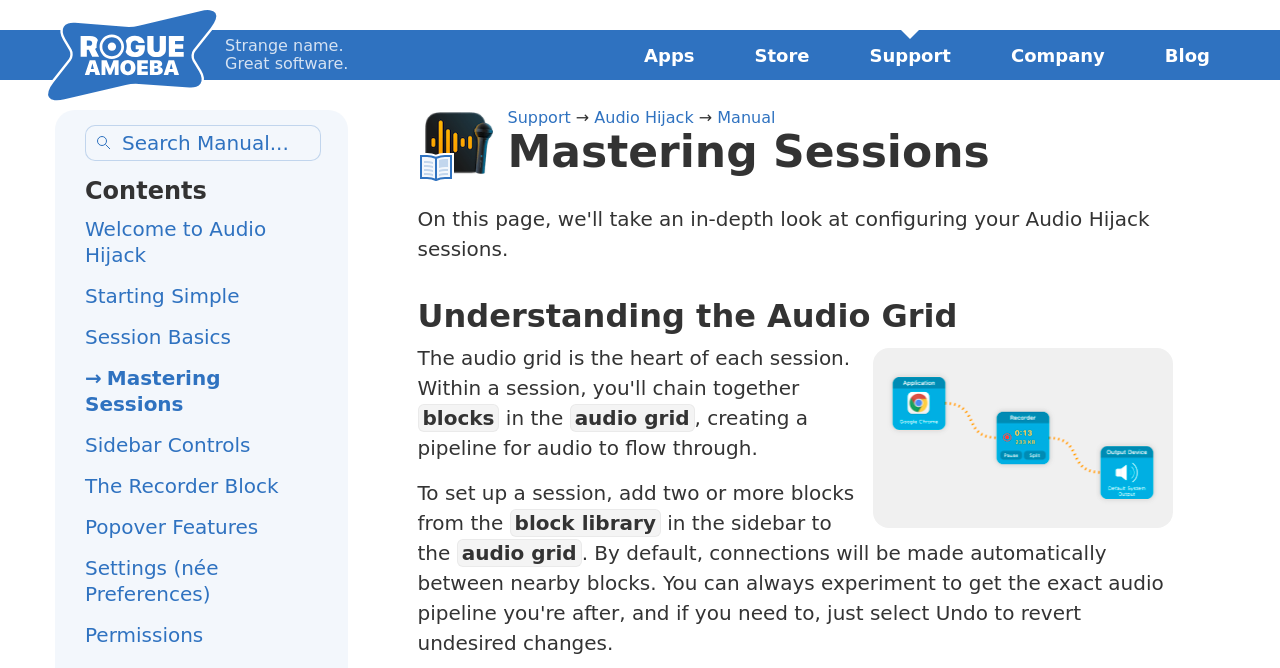Please identify the coordinates of the bounding box for the clickable region that will accomplish this instruction: "Go to the Apps page".

[0.48, 0.045, 0.566, 0.121]